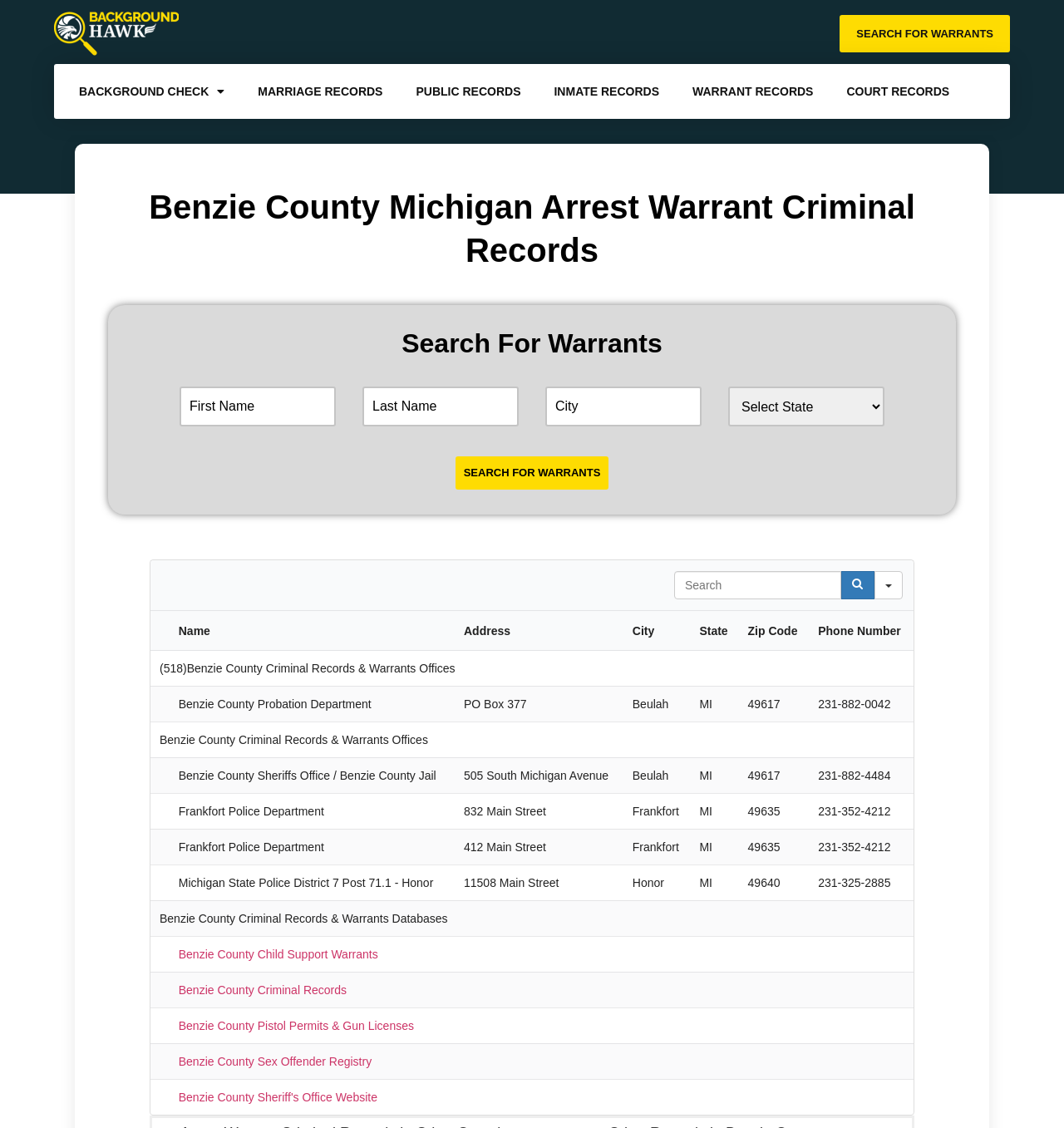What is the primary focus of this webpage?
Can you provide an in-depth and detailed response to the question?

Based on the webpage's content, including the heading 'Benzie County Michigan Arrest Warrant Criminal Records' and the presence of a search form for warrants, it is clear that the primary focus of this webpage is to provide access to arrest warrant criminal records.